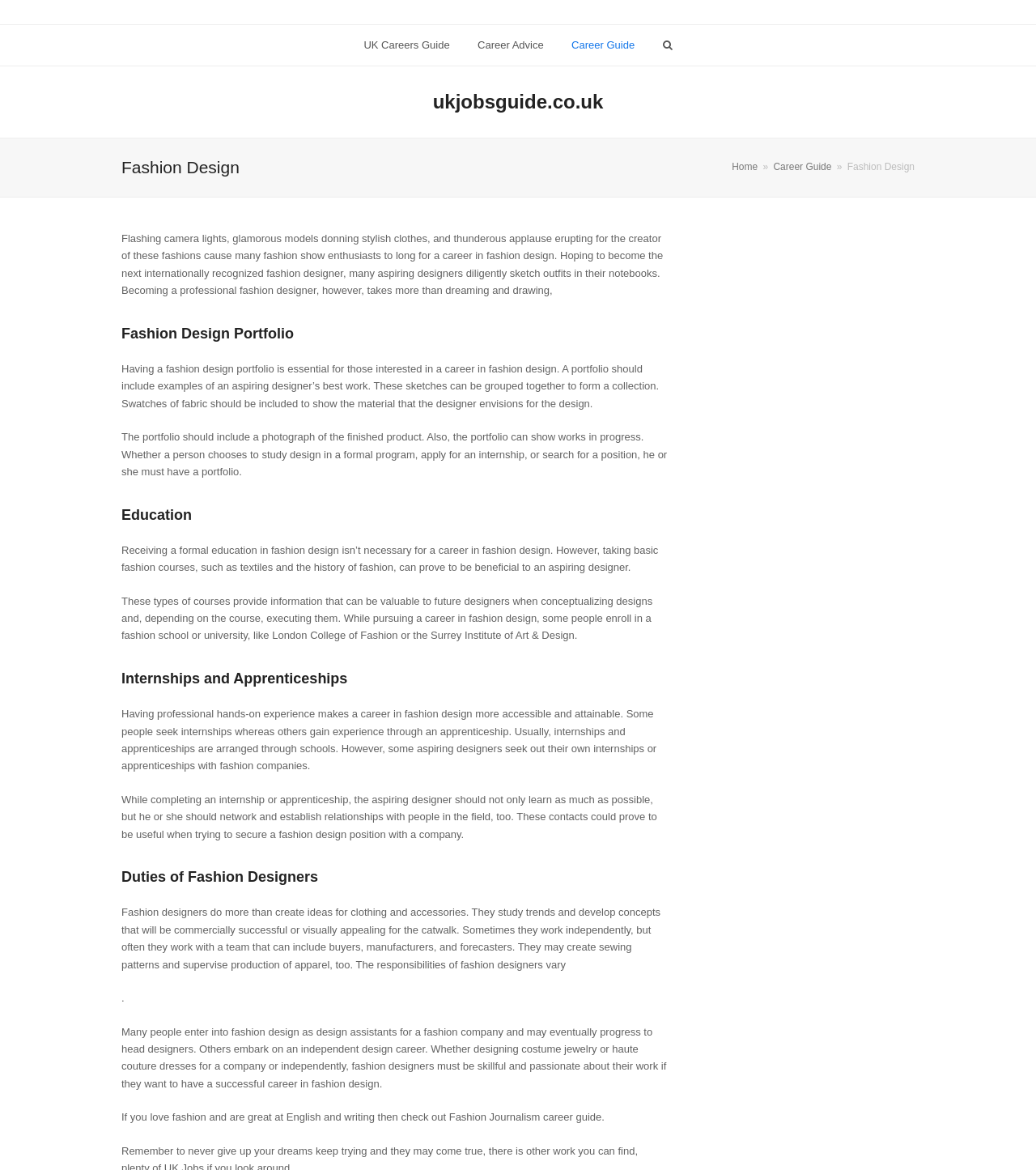What do fashion designers do besides creating ideas for clothing and accessories?
Using the information from the image, answer the question thoroughly.

According to the webpage, fashion designers study trends and develop concepts that will be commercially successful or visually appealing for the catwalk, and they may also create sewing patterns and supervise production of apparel.